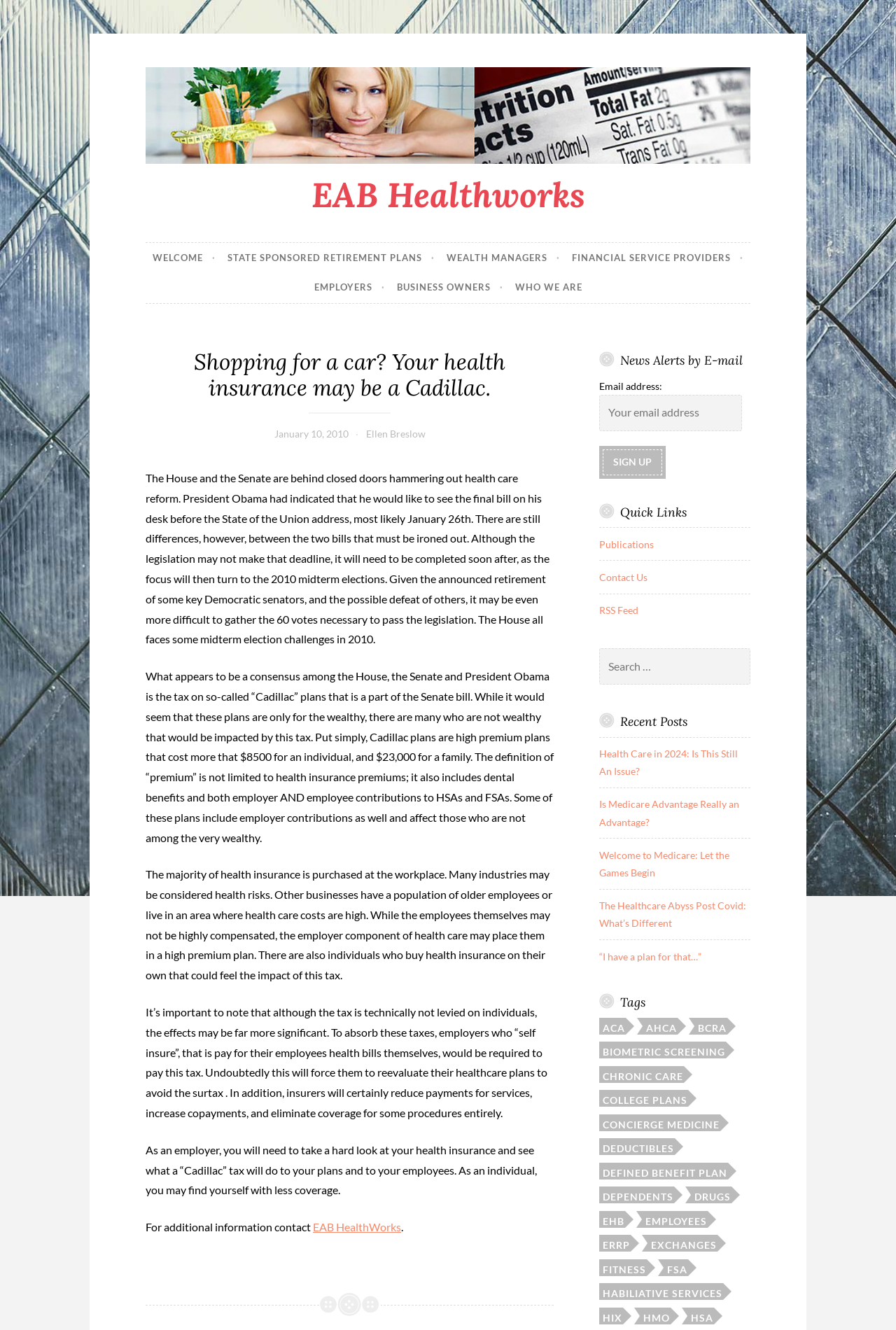Give a one-word or phrase response to the following question: How many tags are there in the 'Tags' section?

20